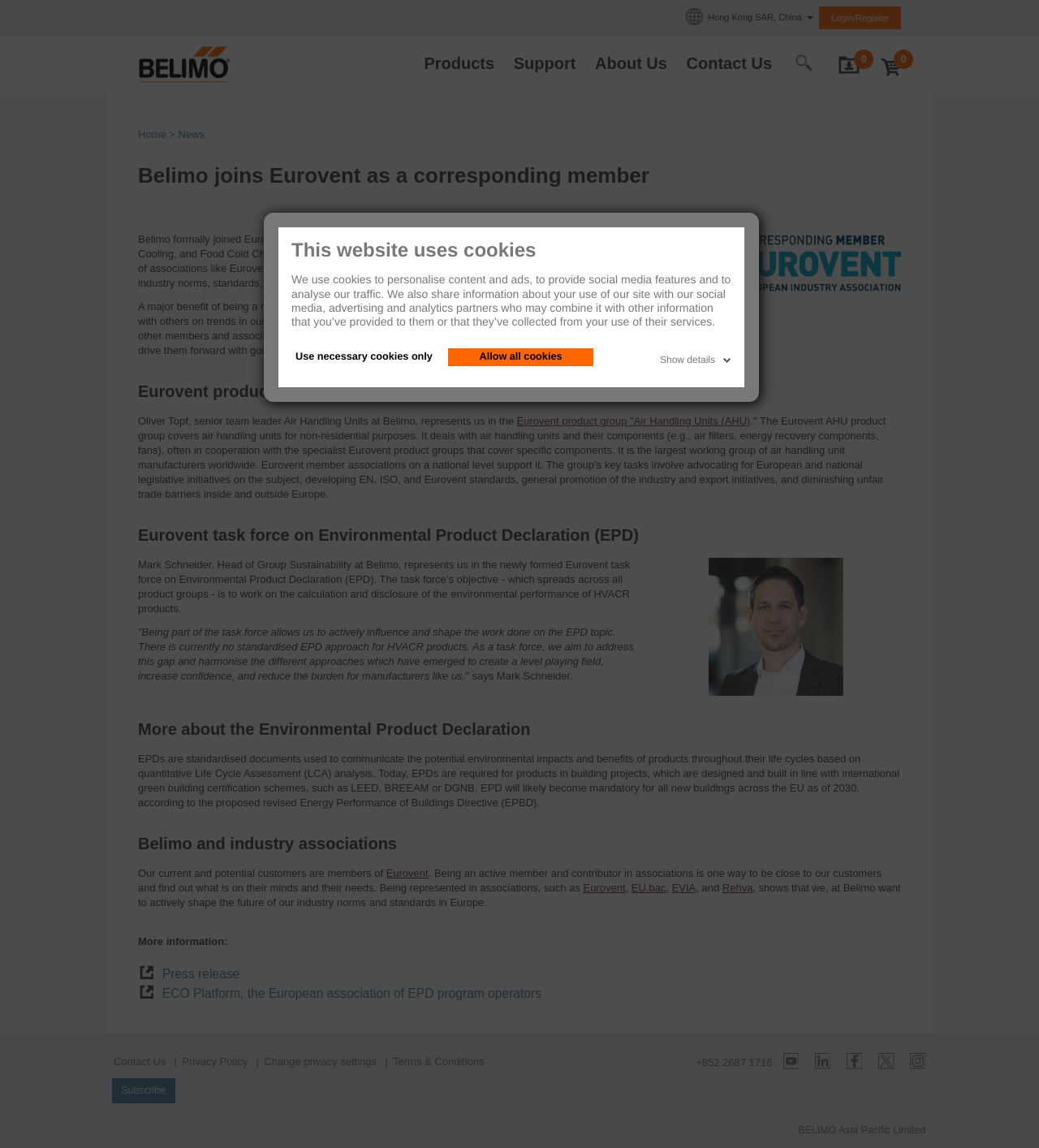Please identify the coordinates of the bounding box for the clickable region that will accomplish this instruction: "Click on the 'Login/Register' link".

[0.8, 0.009, 0.855, 0.023]